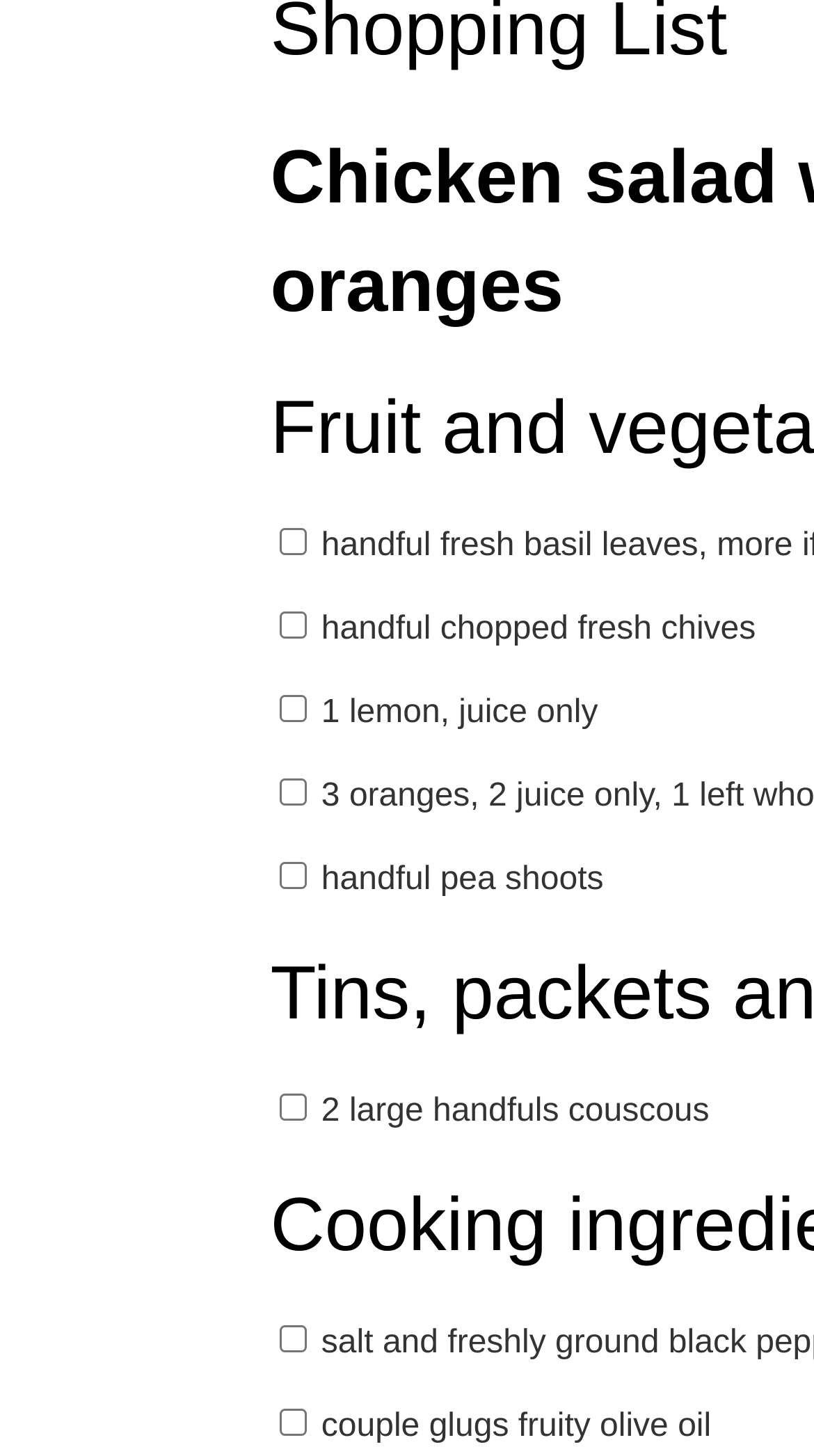Answer the question with a brief word or phrase:
How many citrus fruits are mentioned?

2